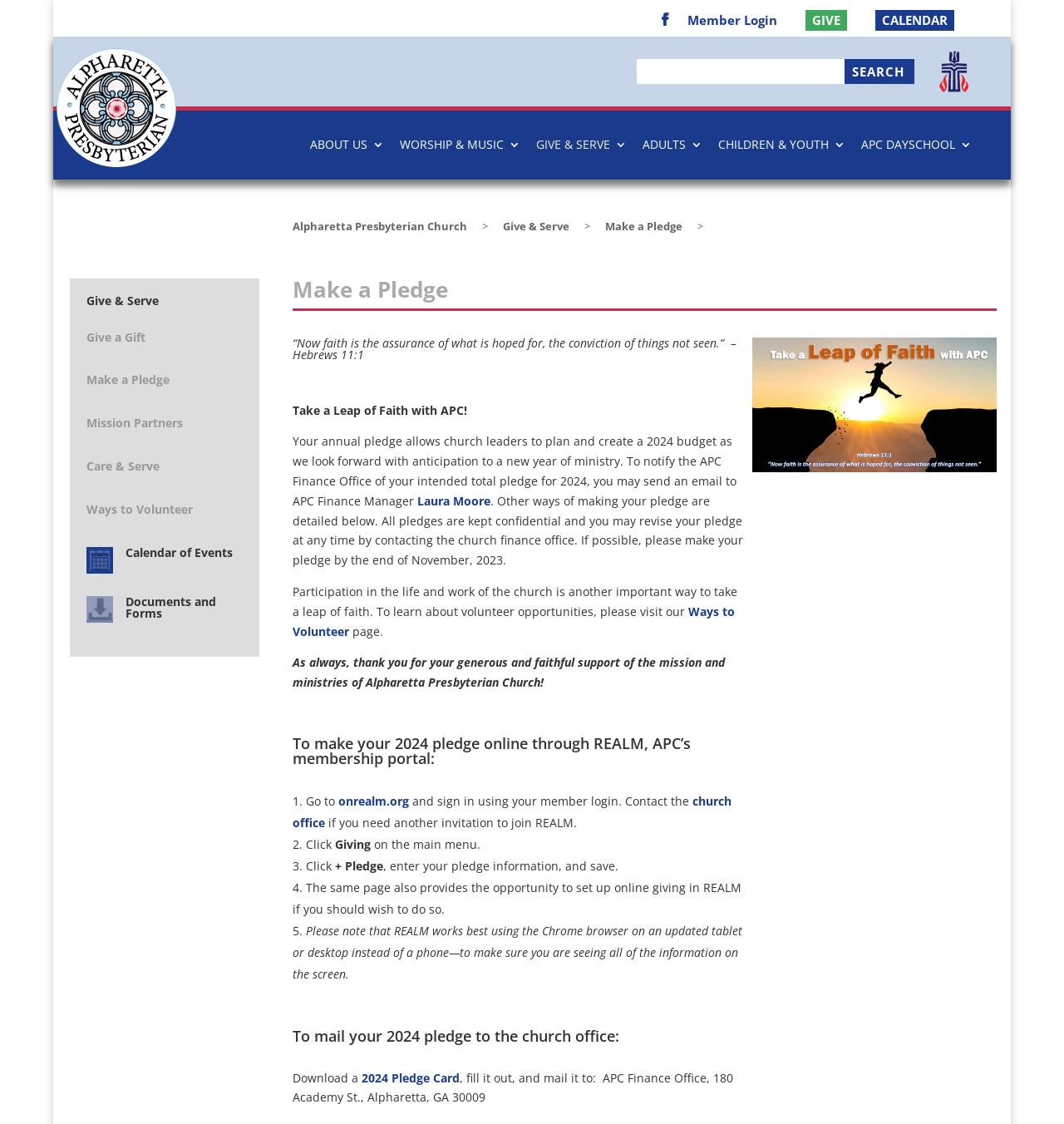Detail the webpage's structure and highlights in your description.

The webpage is about making a pledge to Alpharetta Presbyterian Church. At the top, there are several links, including "Member Login", "GIVE", and "CALENDAR", aligned horizontally. Below these links, there is a search bar with a "SEARCH" button. 

To the left of the search bar, there is a link to "Alpharetta Presbyterian Church" with an accompanying image of the church's logo. On the right side, there is a "Presbyterian Church USA seal" image with a link.

Below the search bar, there are several links to different sections of the website, including "ABOUT US", "WORSHIP & MUSIC", "GIVE & SERVE", "ADULTS", "CHILDREN & YOUTH", and "APC DAYSCHOOL". 

Further down, there is a section dedicated to "Give & Serve" with links to "Give a Gift", "Make a Pledge", "Mission Partners", "Care & Serve", and "Ways to Volunteer". 

The main content of the webpage is about making a pledge to the church. There is a heading "Make a Pledge" followed by a quote from Hebrews 11:1. The text explains the importance of making a pledge and how it will be used to plan the church's budget for 2024. 

There are two ways to make a pledge: online through REALM, the church's membership portal, or by mailing a pledge card to the church office. The webpage provides step-by-step instructions for making a pledge online, including signing in to REALM, clicking on "Giving", and entering pledge information. 

Additionally, there is a section with information about volunteering opportunities and a message of gratitude for the church's supporters.